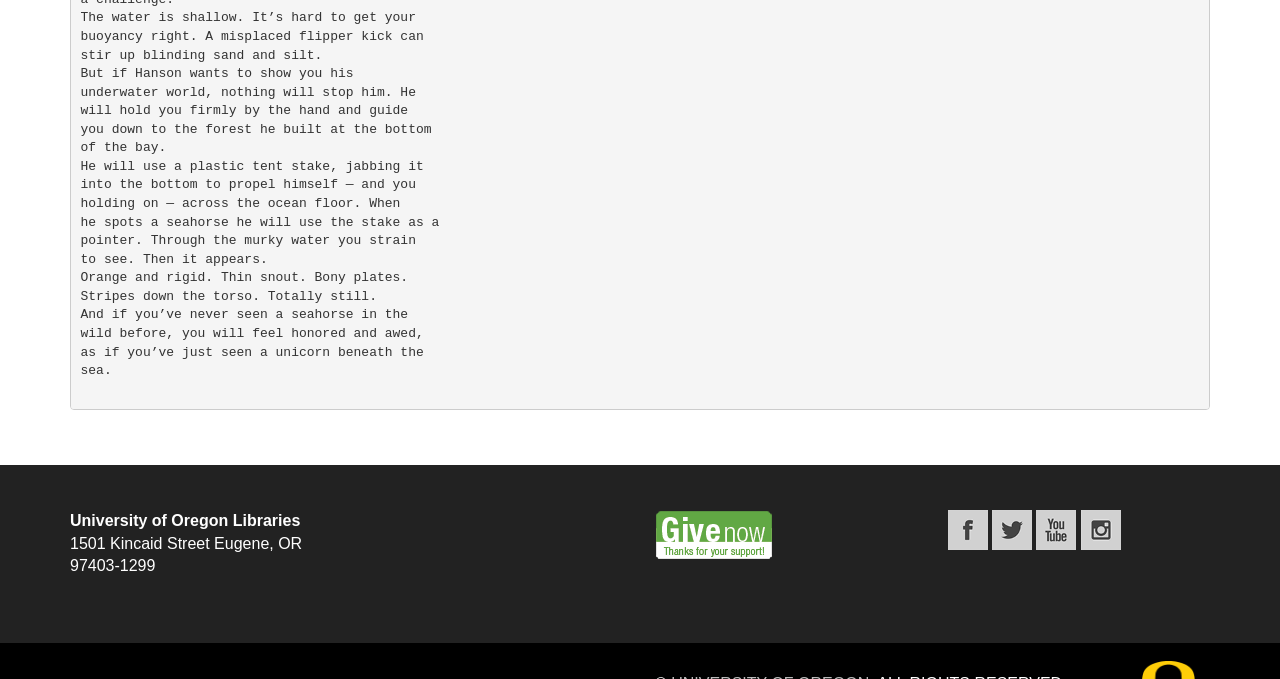What is the call-to-action button on the webpage?
Based on the image, give a concise answer in the form of a single word or short phrase.

Give now